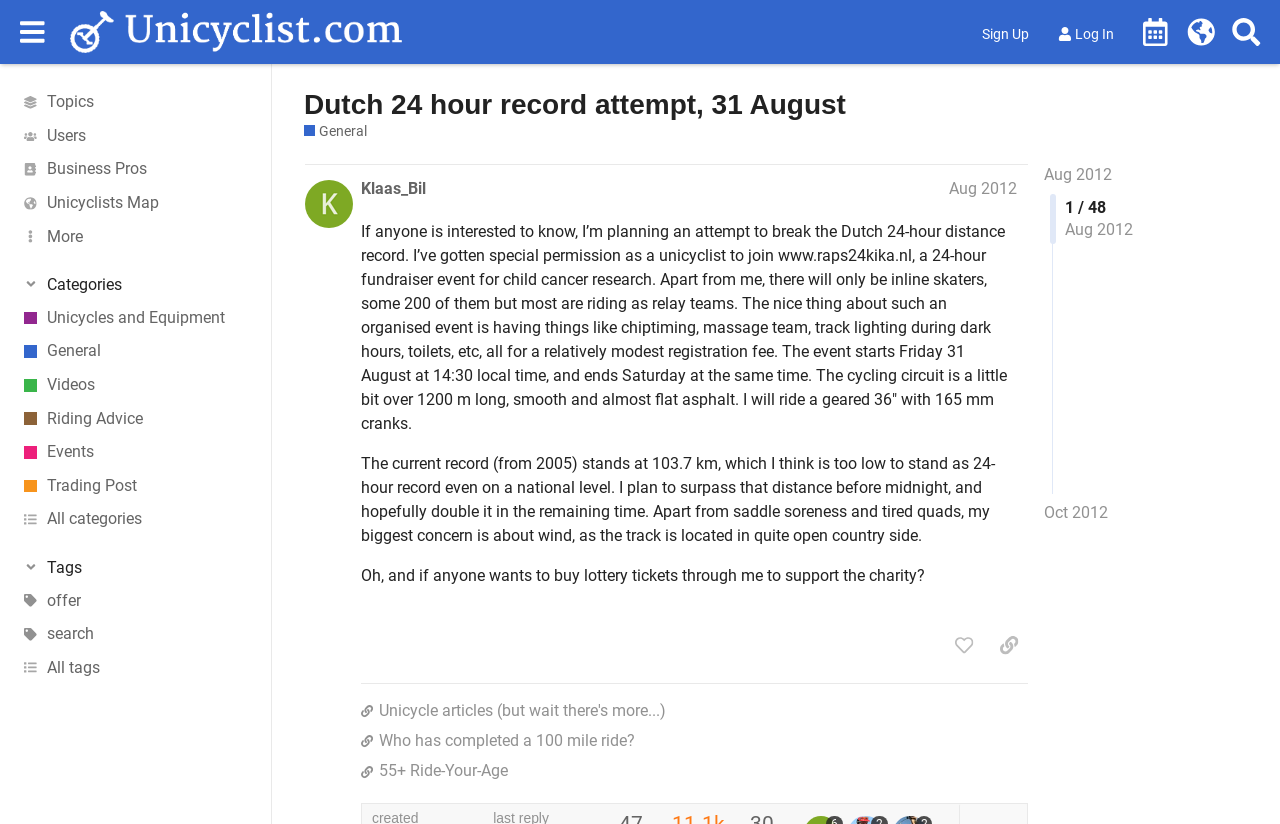How many inline skaters will participate in the event?
Please answer the question with a single word or phrase, referencing the image.

Around 200